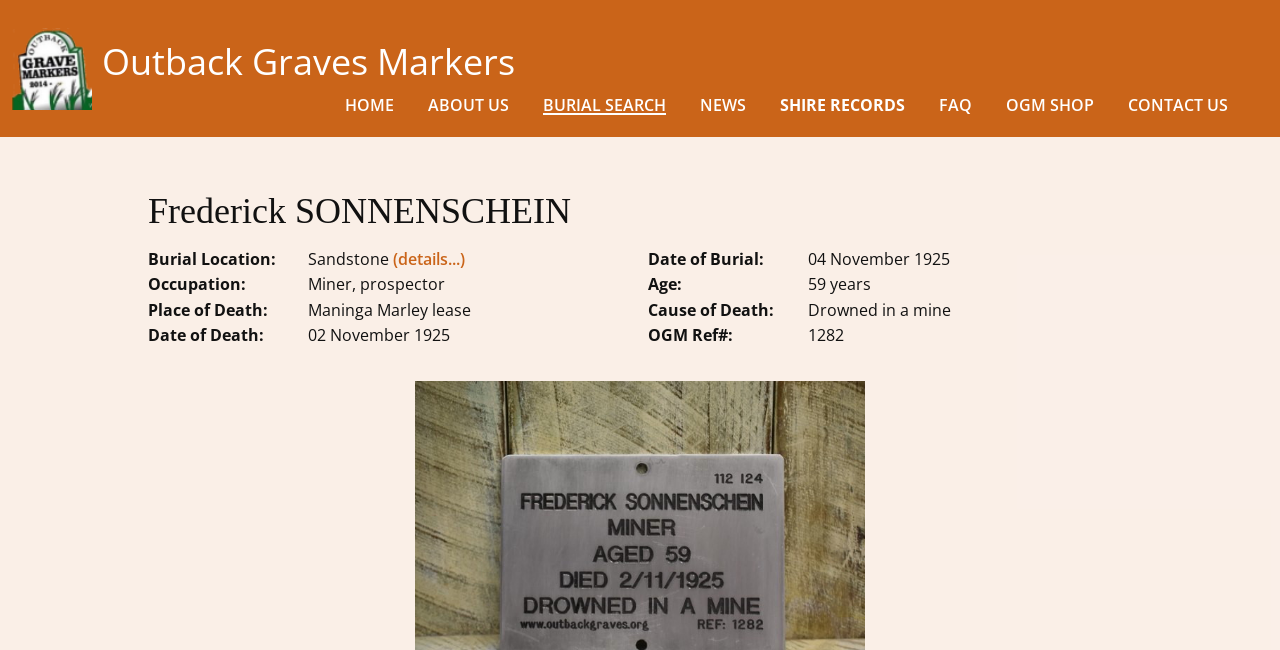Determine the bounding box coordinates of the clickable element necessary to fulfill the instruction: "go to BURIAL SEARCH". Provide the coordinates as four float numbers within the 0 to 1 range, i.e., [left, top, right, bottom].

[0.424, 0.149, 0.52, 0.177]